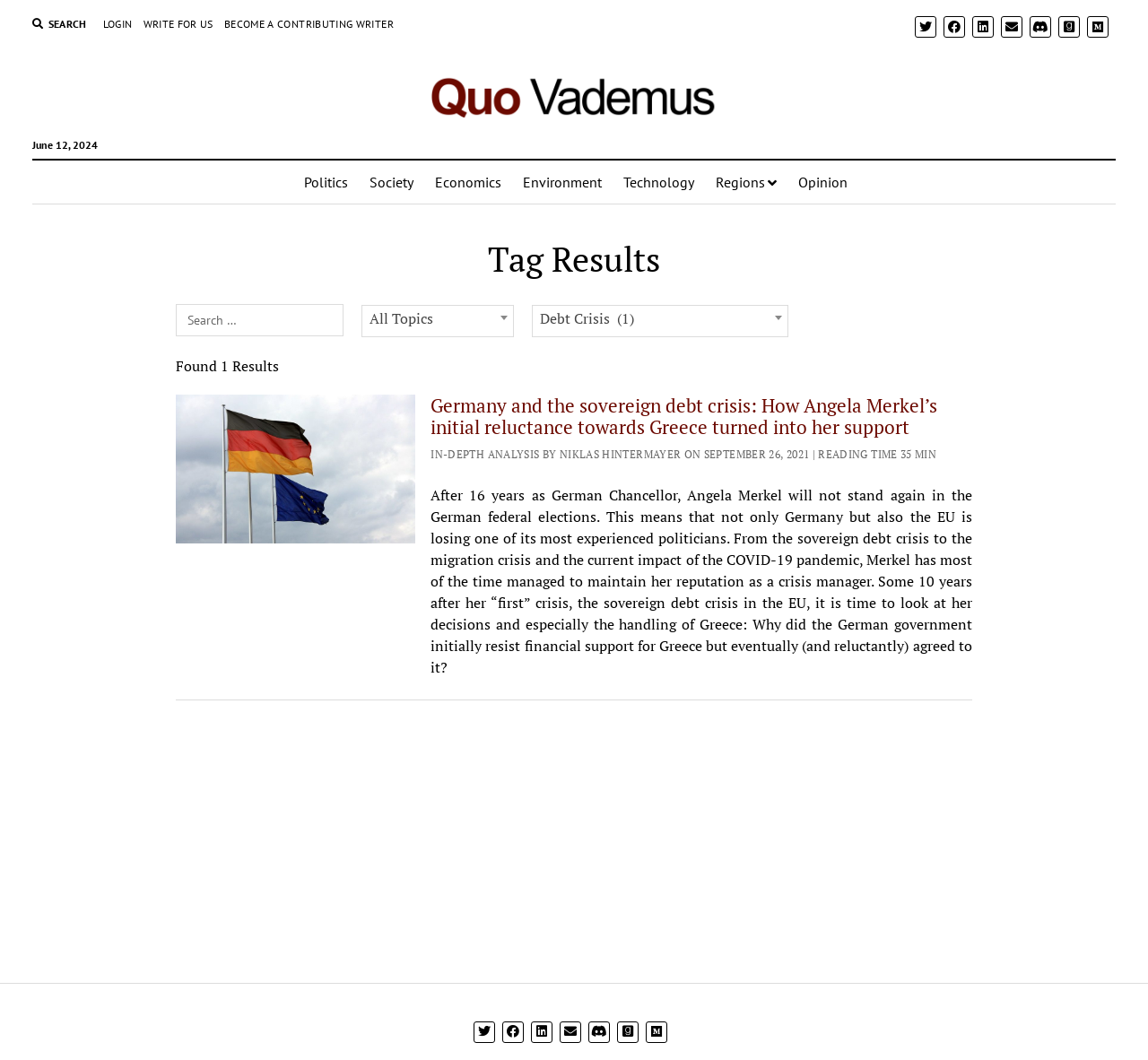Can you give a detailed response to the following question using the information from the image? How many results are found for the current search?

The number of results found for the current search is displayed below the search field, with the text 'Found 1 Results'.